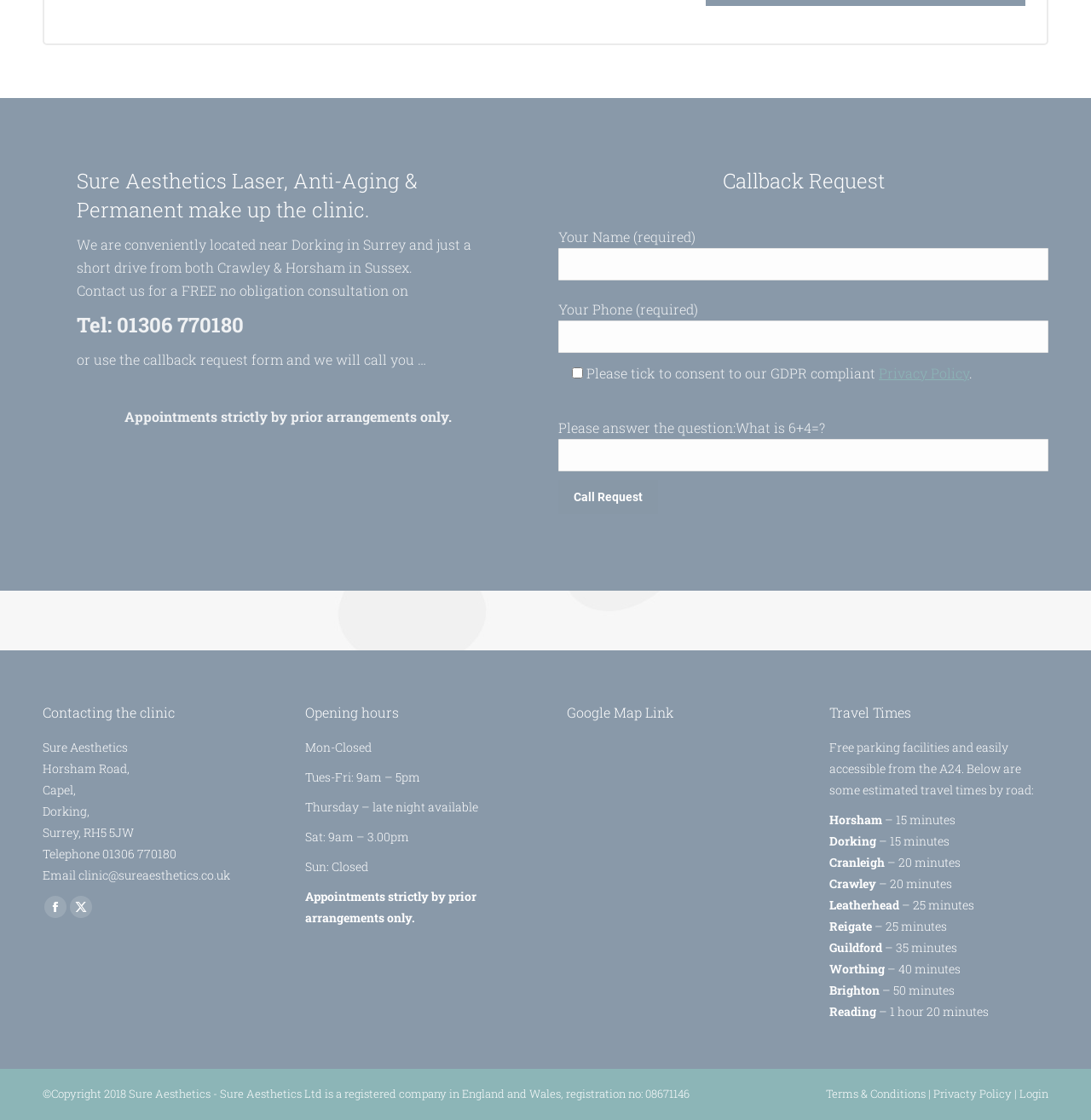Locate the bounding box coordinates of the item that should be clicked to fulfill the instruction: "Click the privacy policy link".

[0.805, 0.325, 0.888, 0.341]